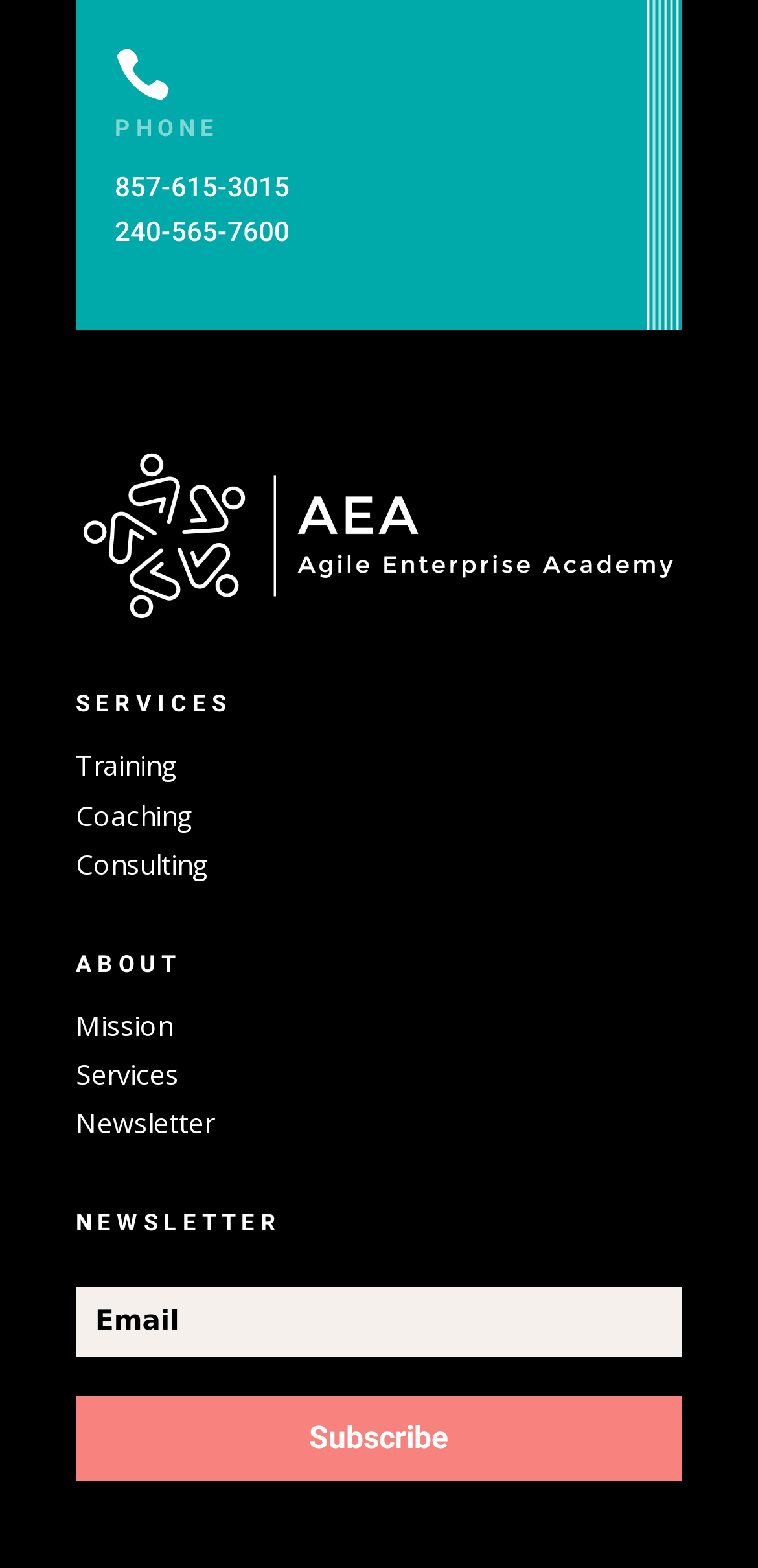Please predict the bounding box coordinates (top-left x, top-left y, bottom-right x, bottom-right y) for the UI element in the screenshot that fits the description: Subscribe

[0.1, 0.891, 0.9, 0.945]